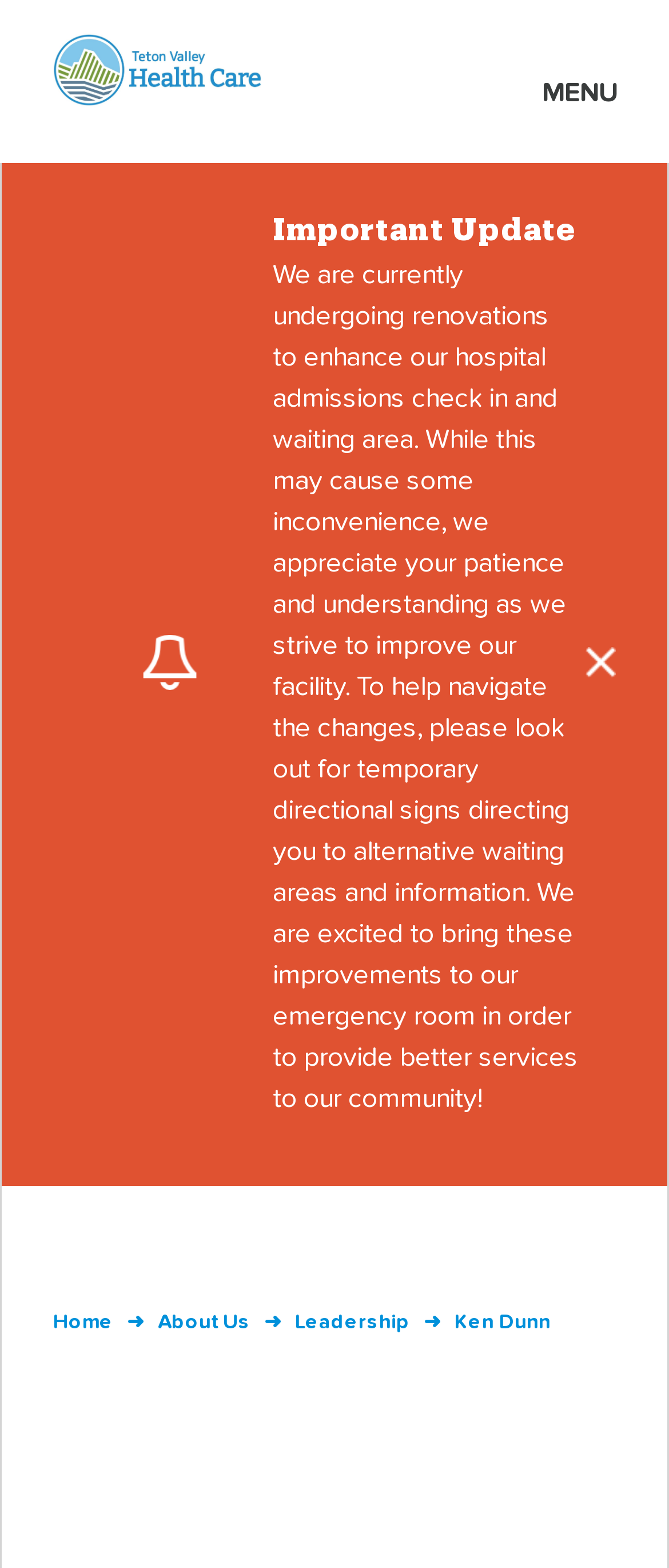Who is Ken Dunn?
Could you give a comprehensive explanation in response to this question?

Based on the static text element, Ken Dunn is likely a person in a leadership position at Teton Valley Health, as his name is listed alongside other links such as 'About Us' and 'Leadership'.